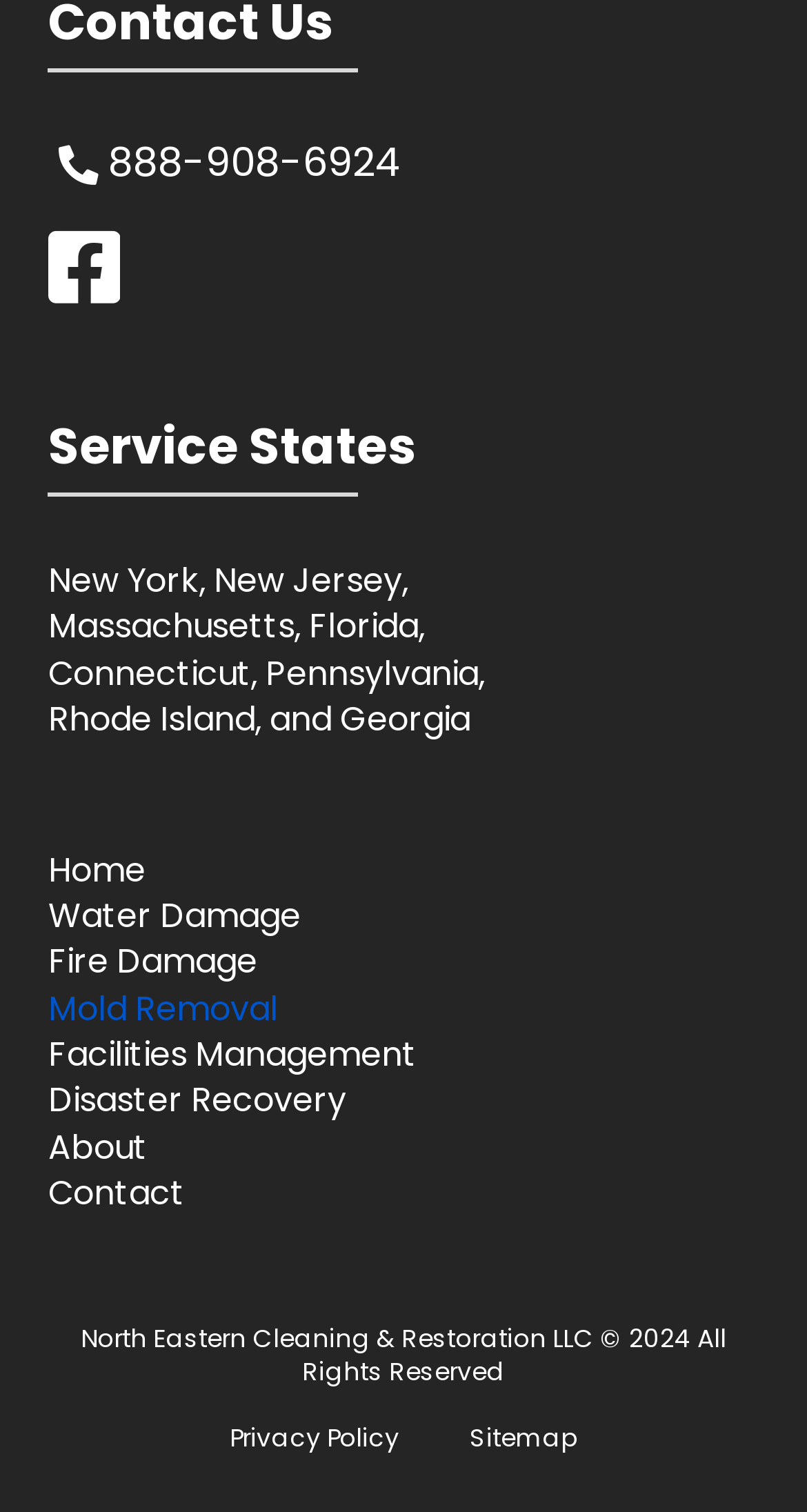Locate the bounding box coordinates of the item that should be clicked to fulfill the instruction: "go to Home page".

[0.06, 0.56, 0.181, 0.591]